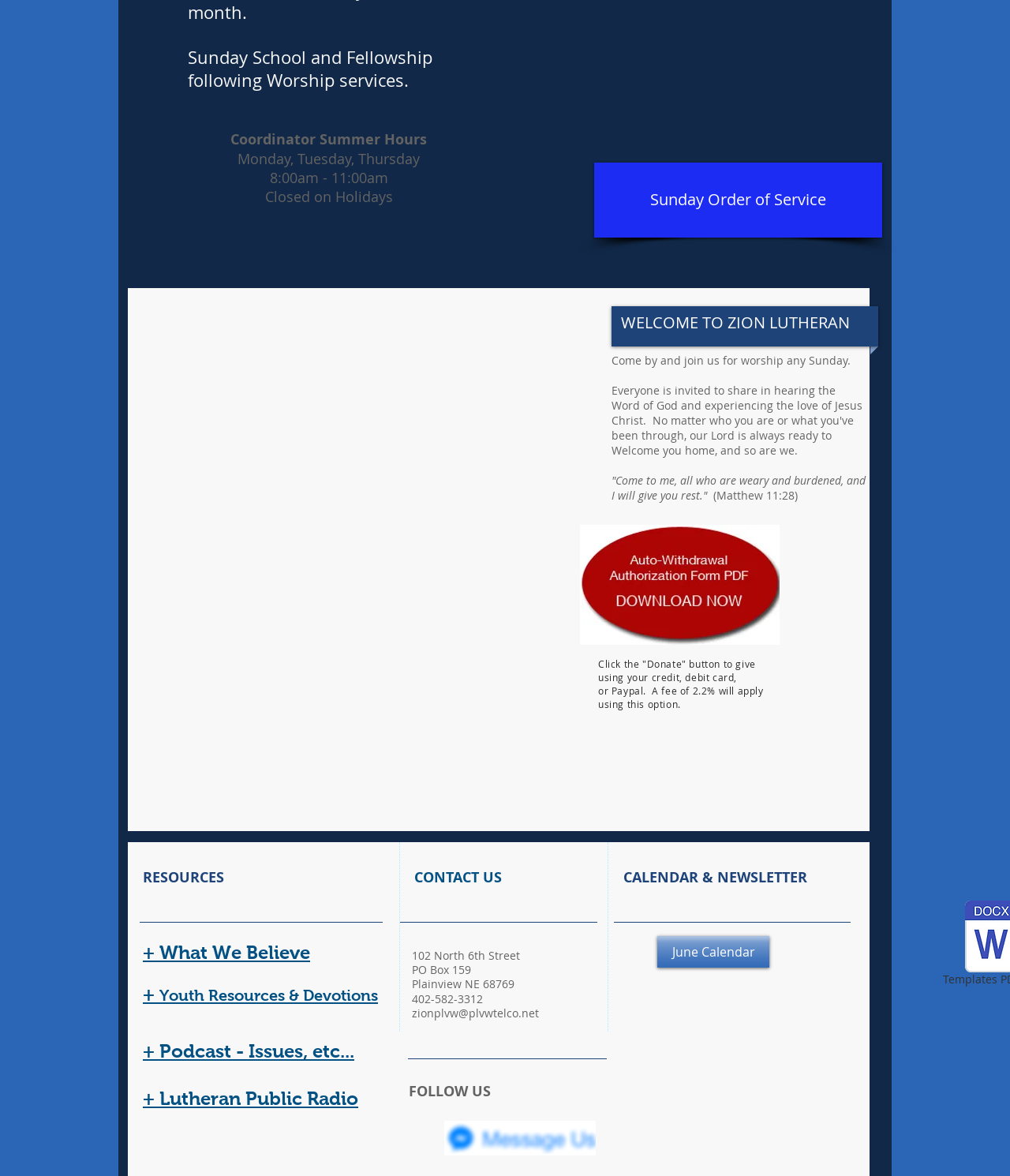Determine the bounding box coordinates of the UI element that matches the following description: "+ What We Believe". The coordinates should be four float numbers between 0 and 1 in the format [left, top, right, bottom].

[0.141, 0.799, 0.307, 0.82]